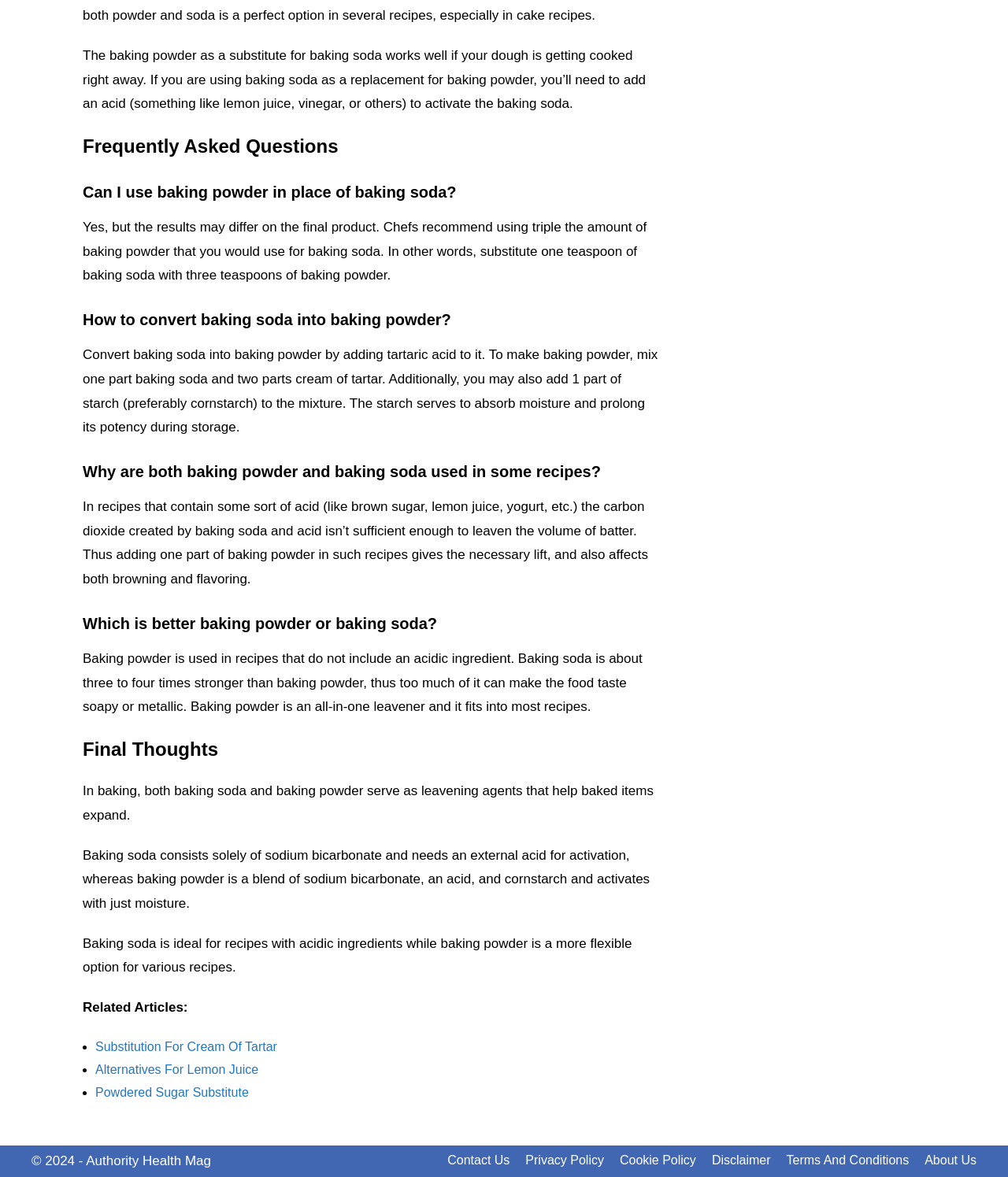Answer succinctly with a single word or phrase:
What is the difference between baking soda and baking powder?

Baking soda needs an acid, baking powder is an all-in-one leavener